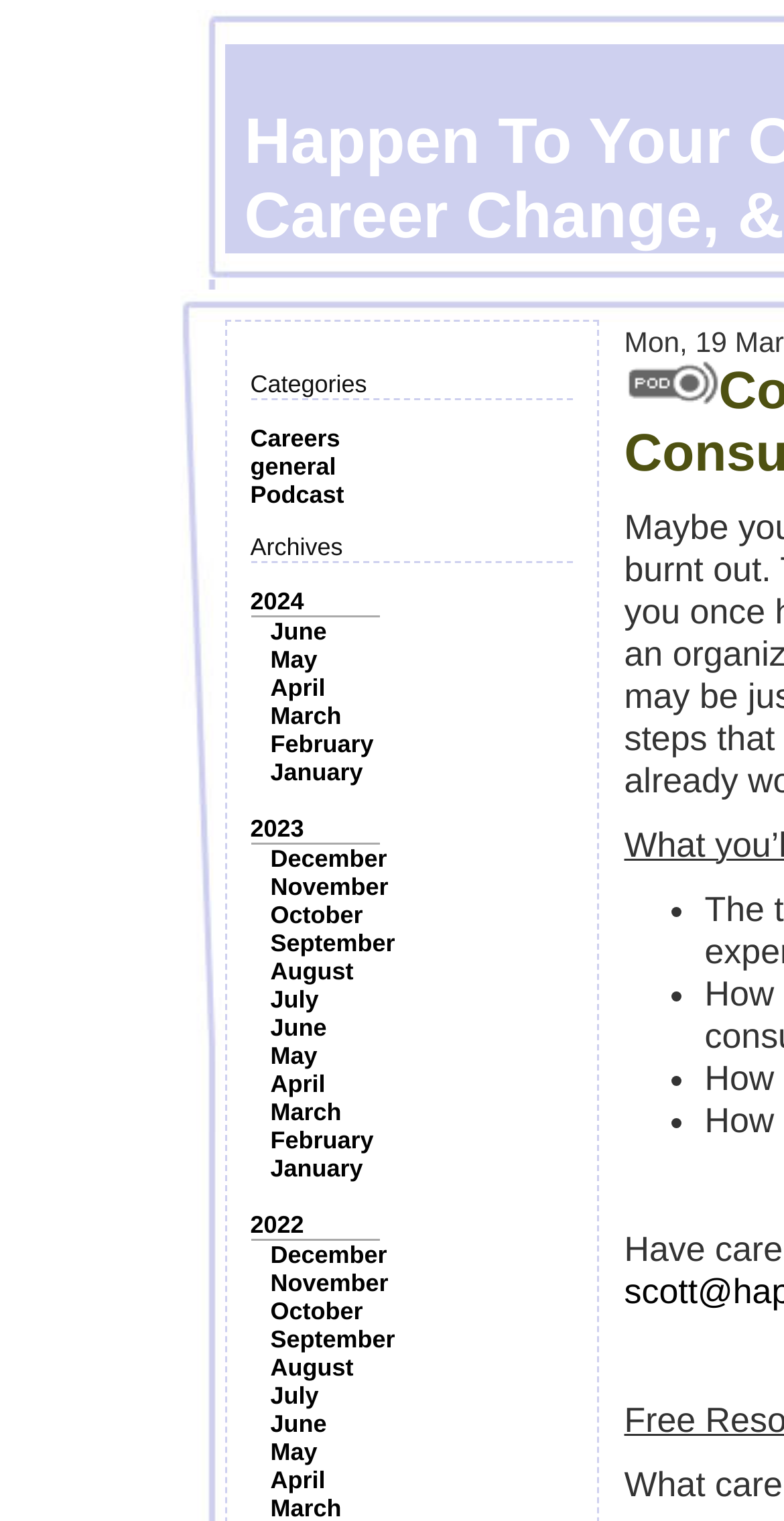Find the bounding box coordinates of the clickable area that will achieve the following instruction: "Browse Podcast".

[0.319, 0.316, 0.439, 0.335]